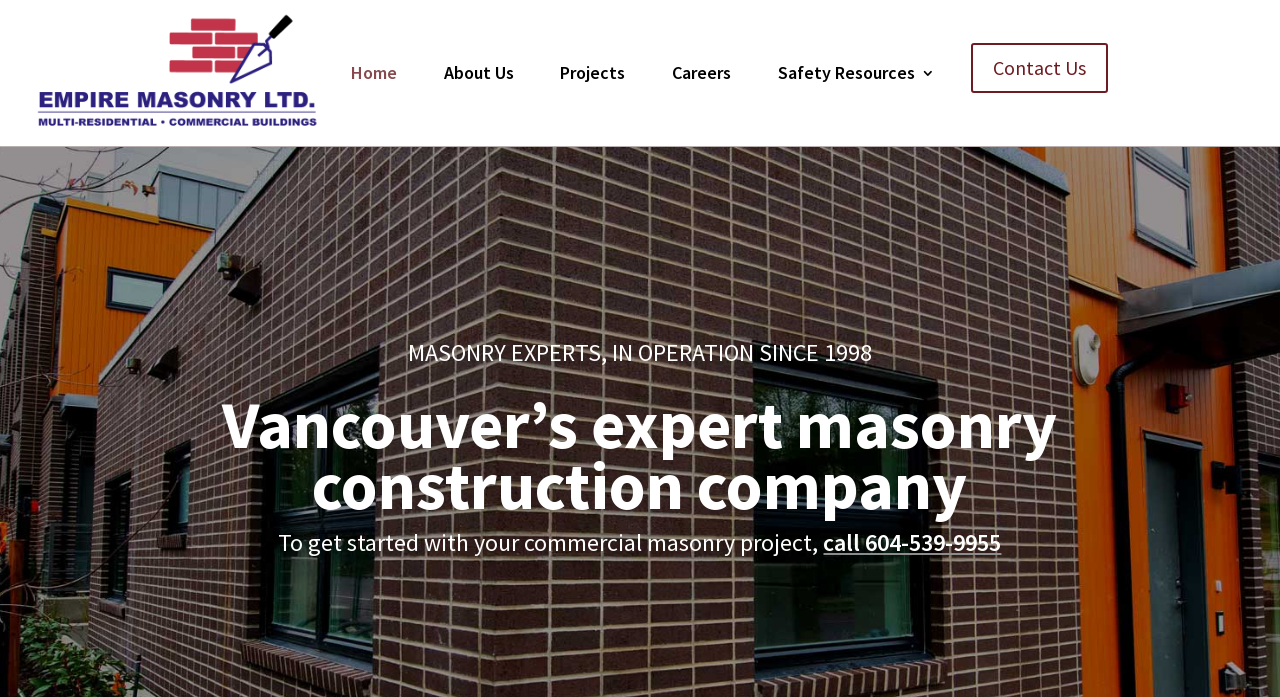Determine which piece of text is the heading of the webpage and provide it.

Vancouver’s expert masonry construction company